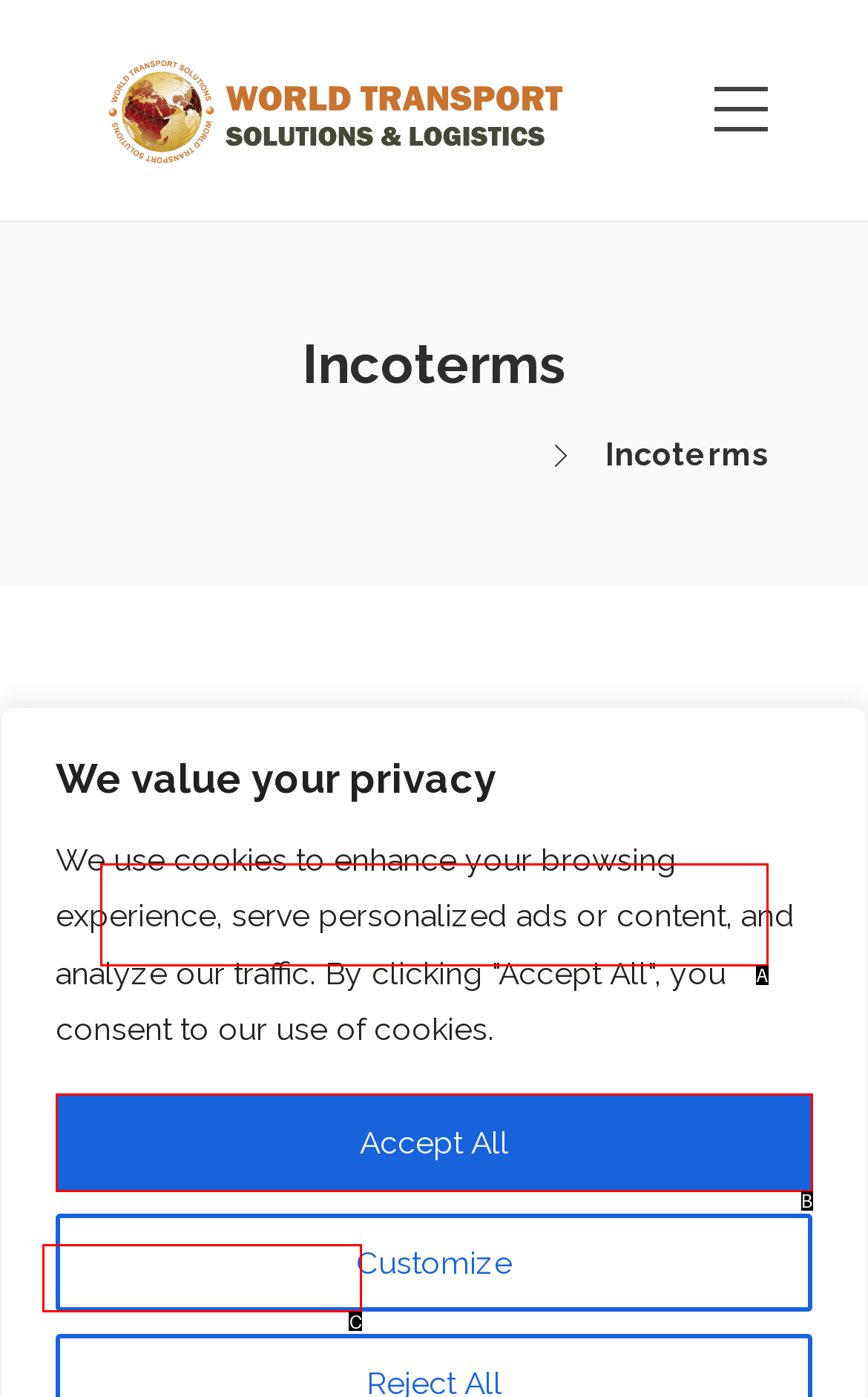Examine the description: Política de Cookies and indicate the best matching option by providing its letter directly from the choices.

C